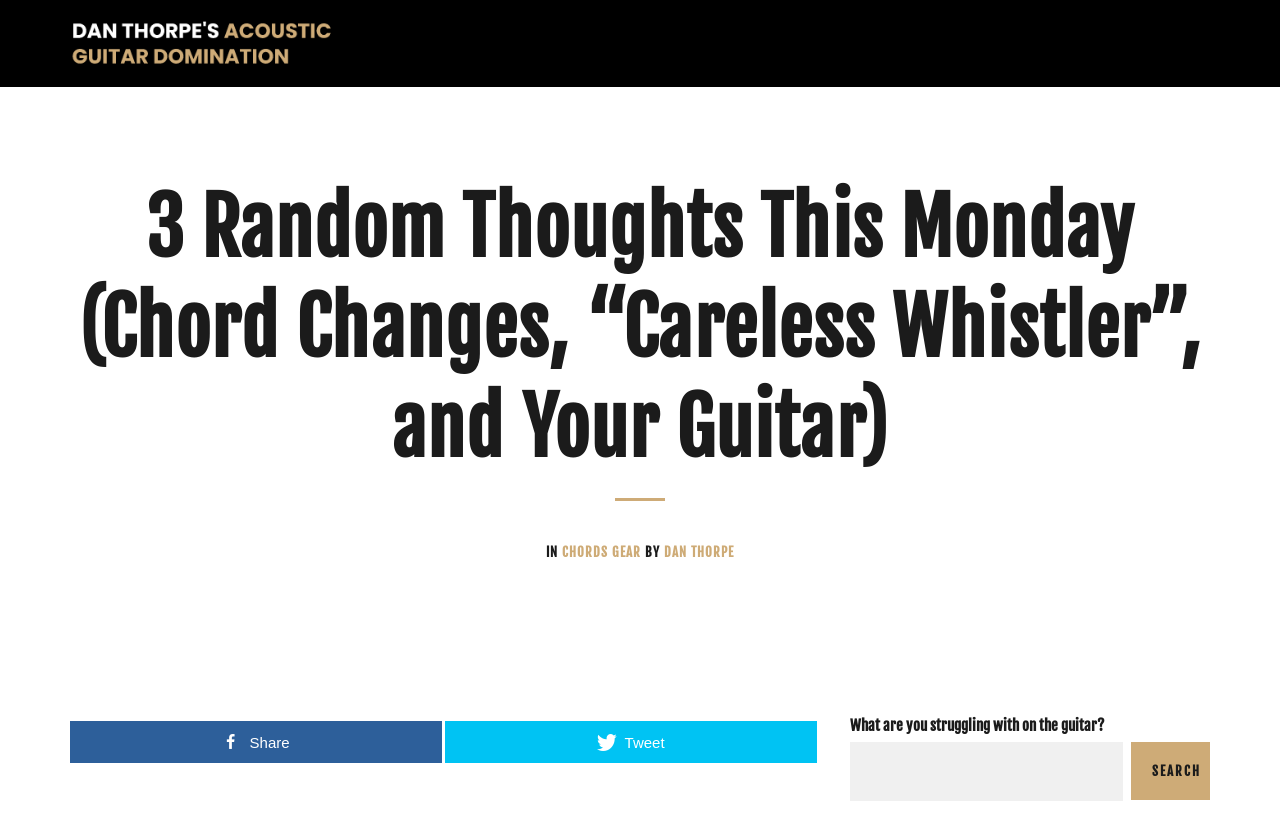Please determine the bounding box of the UI element that matches this description: Dan Thorpe. The coordinates should be given as (top-left x, top-left y, bottom-right x, bottom-right y), with all values between 0 and 1.

[0.519, 0.663, 0.573, 0.682]